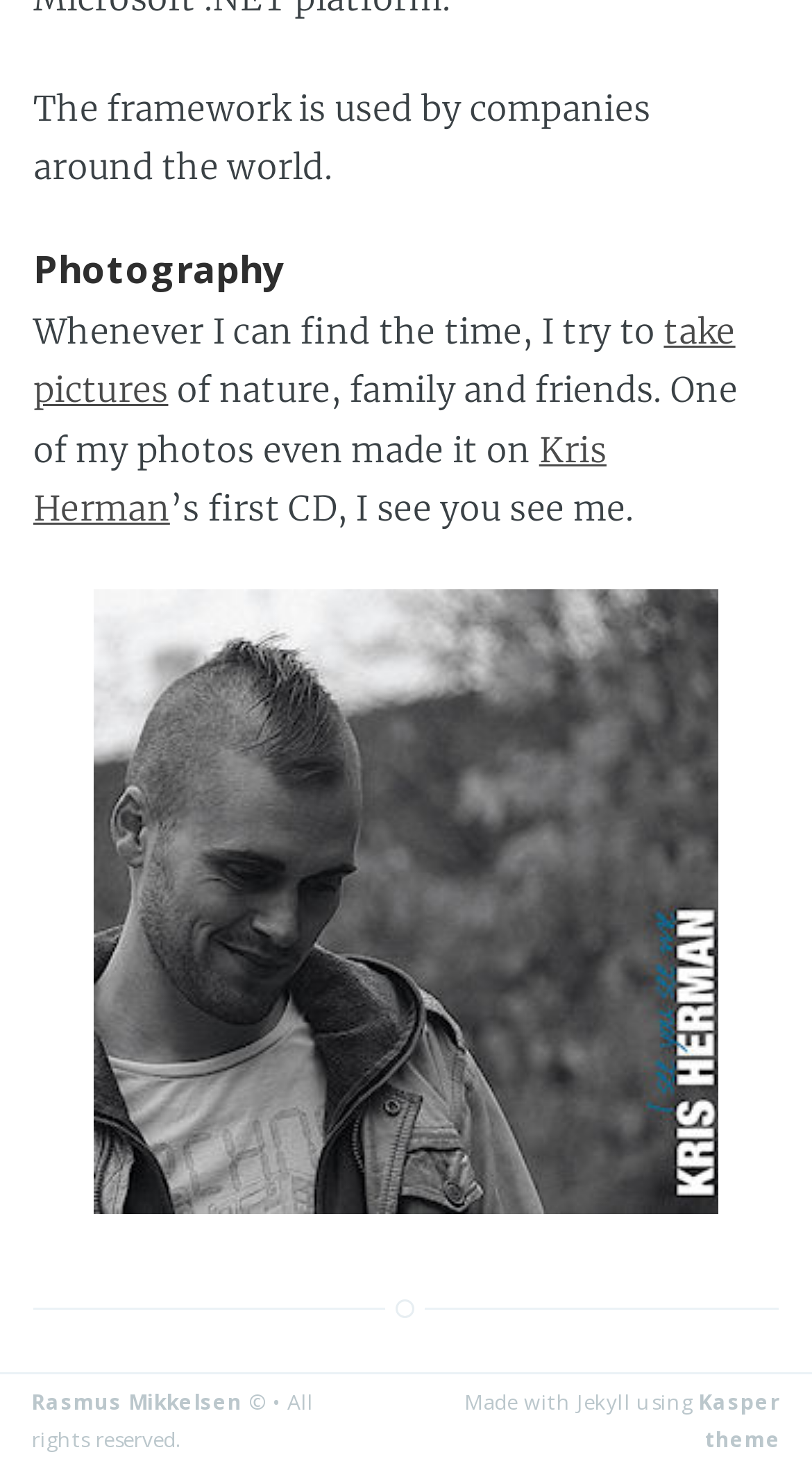What is the name of the person whose CD features one of the author's photos?
Using the visual information from the image, give a one-word or short-phrase answer.

Kris Herman